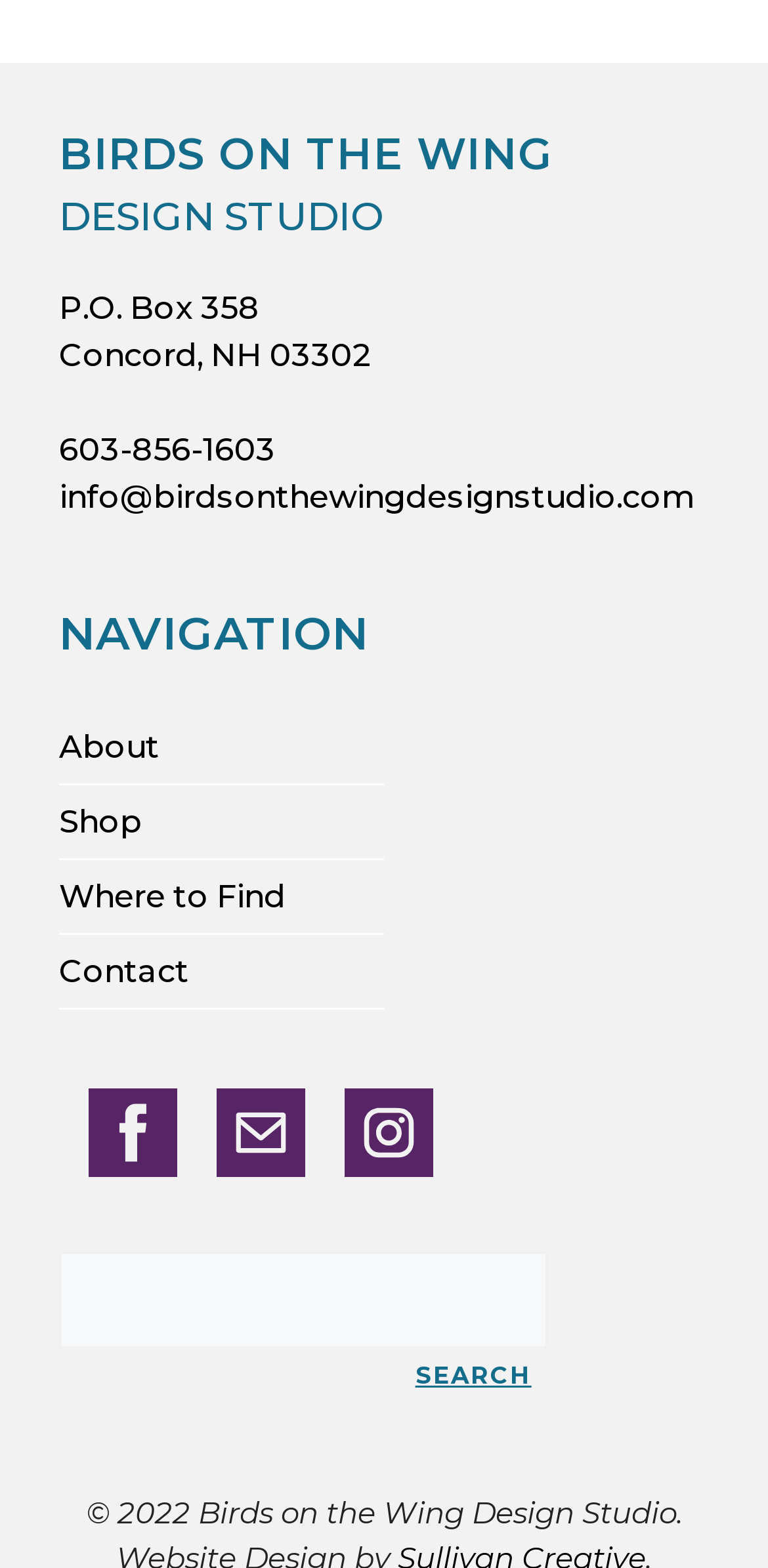How many social media links are there?
Based on the image, provide your answer in one word or phrase.

3